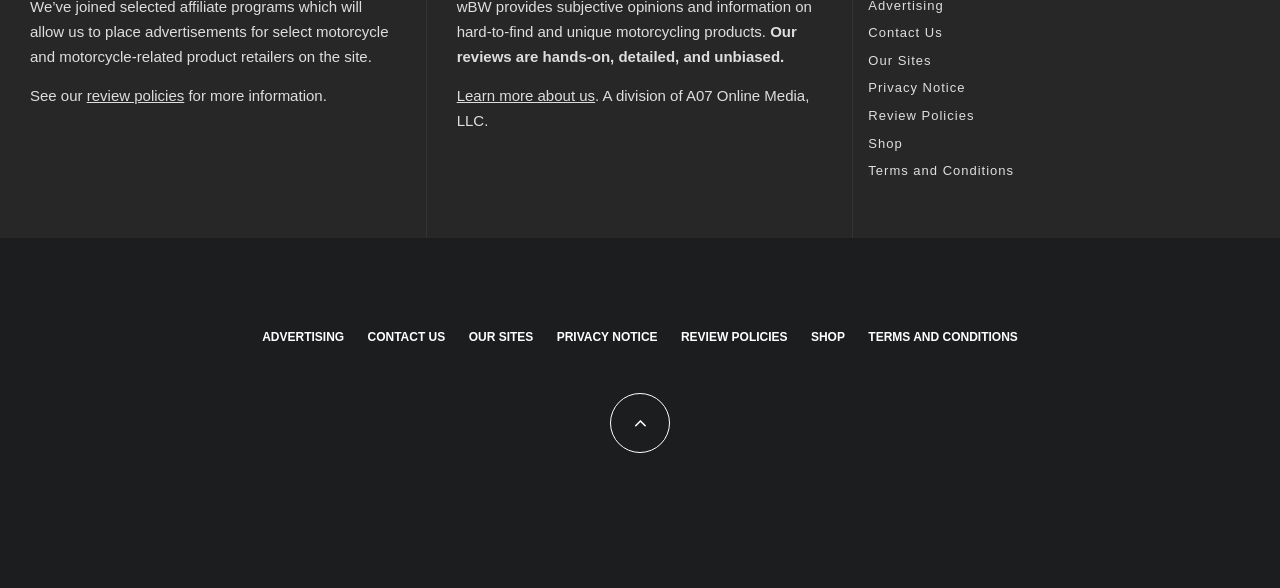Determine the bounding box for the HTML element described here: "Learn more about us". The coordinates should be given as [left, top, right, bottom] with each number being a float between 0 and 1.

[0.357, 0.149, 0.465, 0.178]